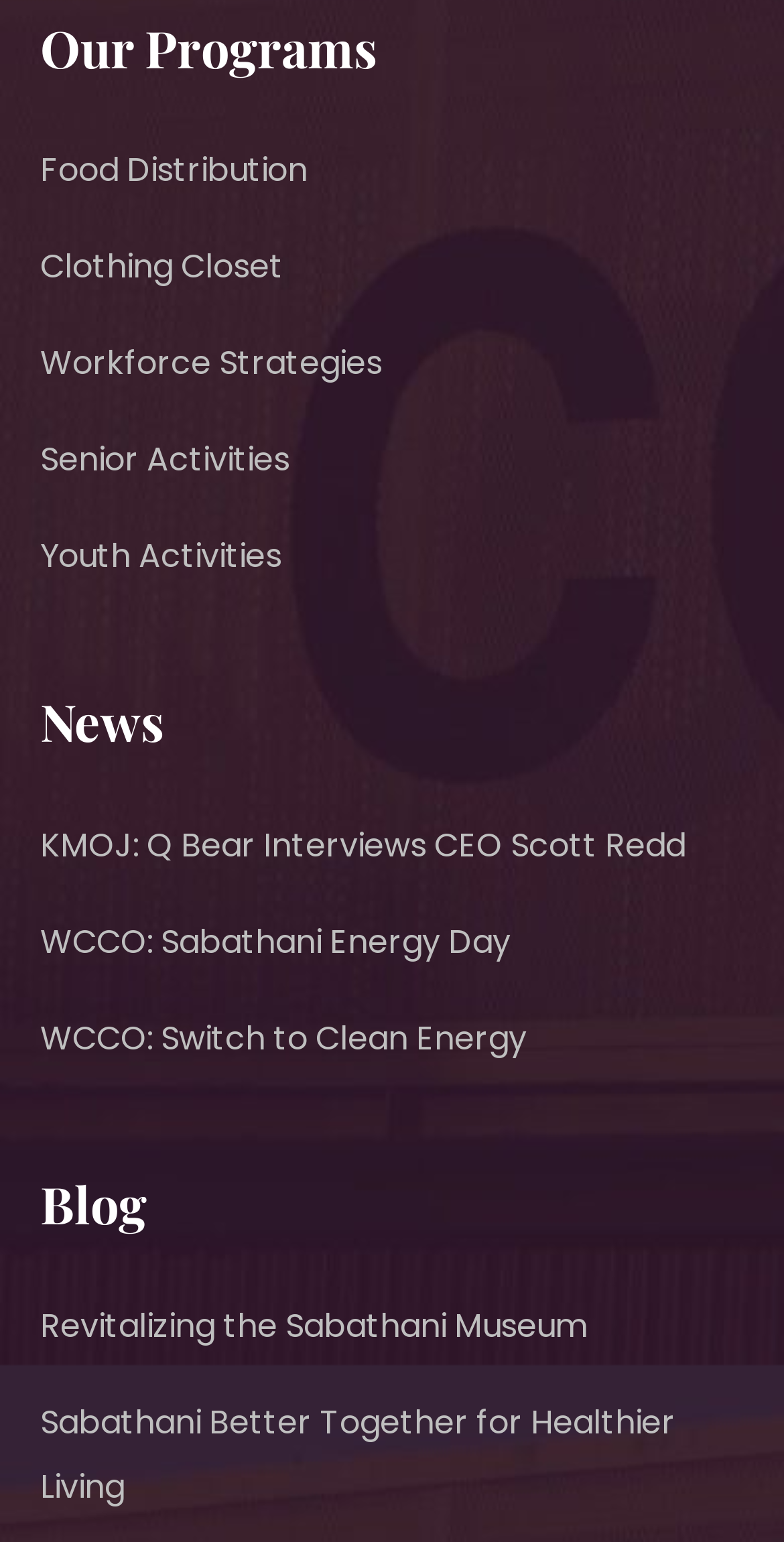Kindly determine the bounding box coordinates for the area that needs to be clicked to execute this instruction: "Visit Rolex Submariner page".

None